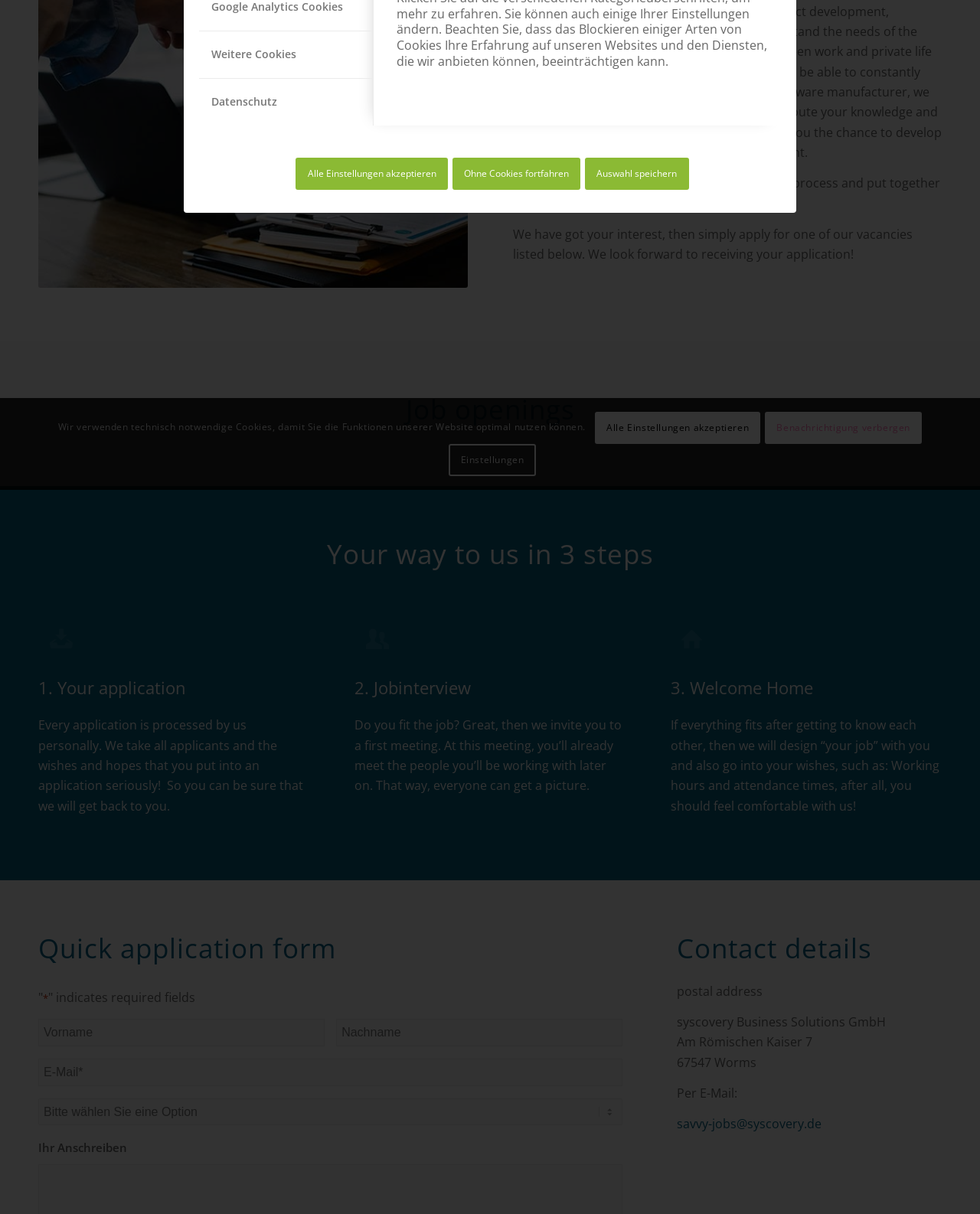Identify the bounding box coordinates for the UI element described as follows: "name="input_28" placeholder="Vorname"". Ensure the coordinates are four float numbers between 0 and 1, formatted as [left, top, right, bottom].

[0.039, 0.839, 0.331, 0.862]